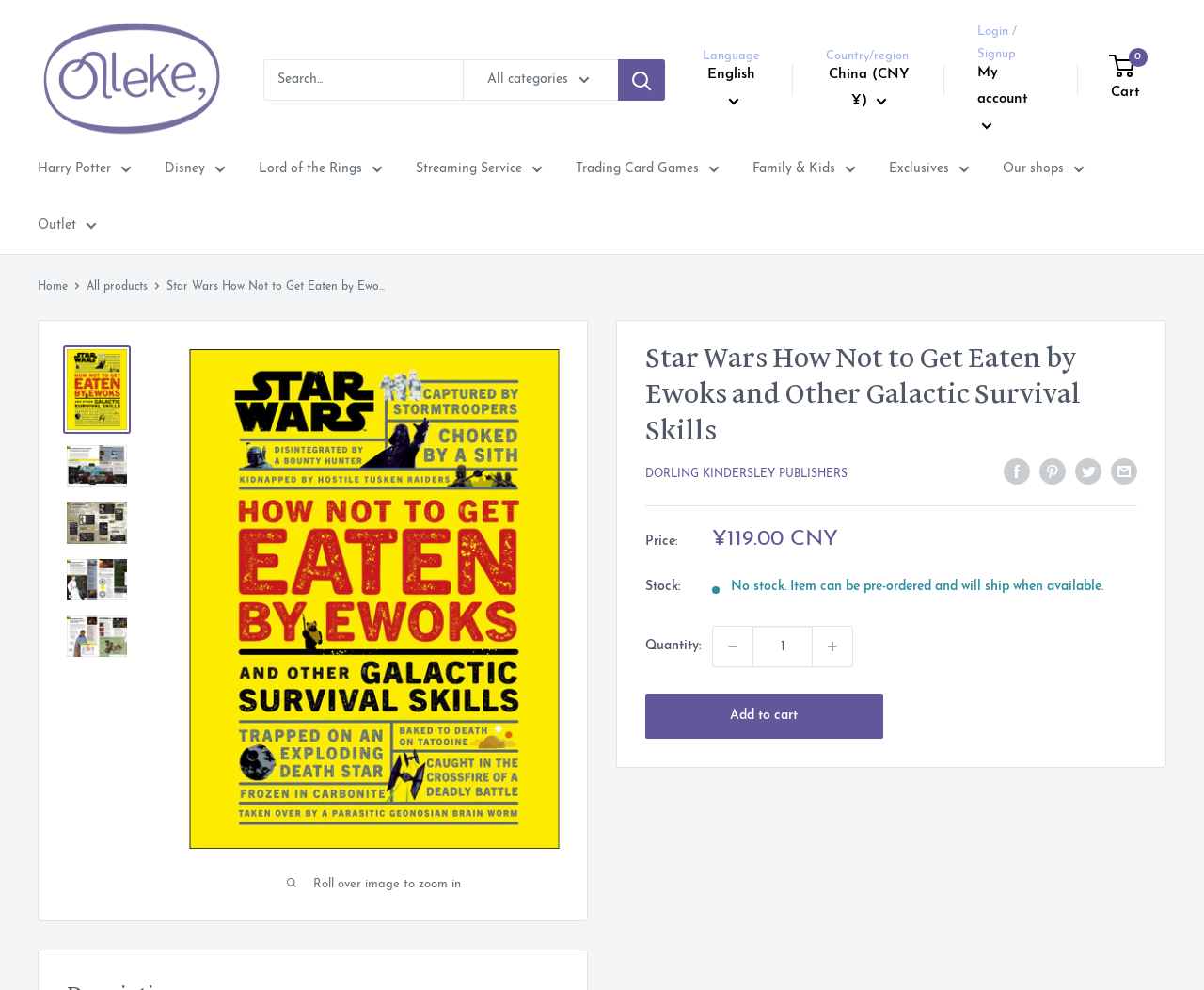What is the publisher of the book?
Using the image as a reference, deliver a detailed and thorough answer to the question.

I found the answer by looking at the publisher information displayed on the webpage. The publisher is listed as 'DORLING KINDERSLEY PUBLISHERS', which is a well-known publisher of books and educational materials.